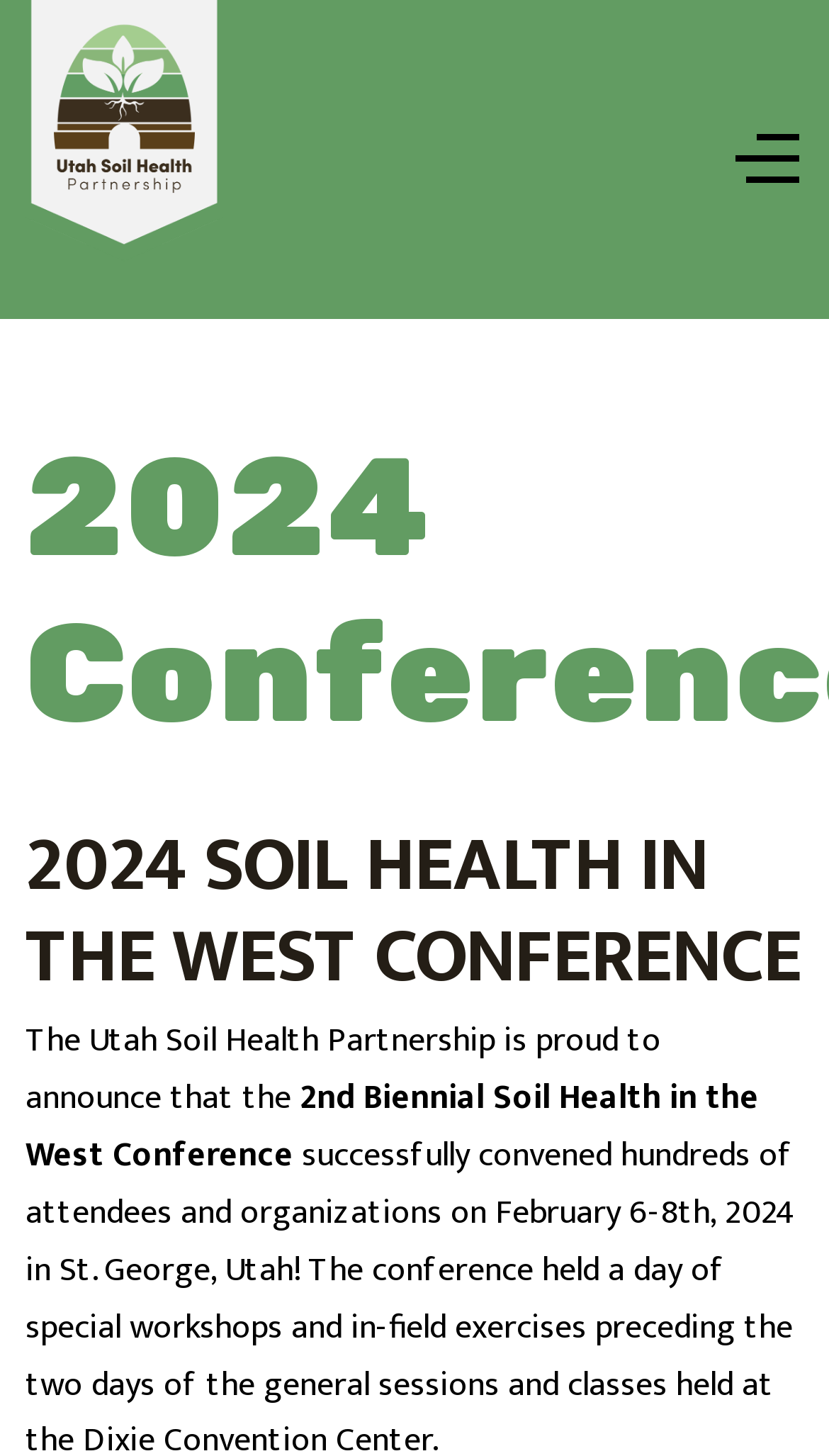Locate and provide the bounding box coordinates for the HTML element that matches this description: "alt="Utah Soil Health Partnership"".

[0.031, 0.0, 0.269, 0.219]